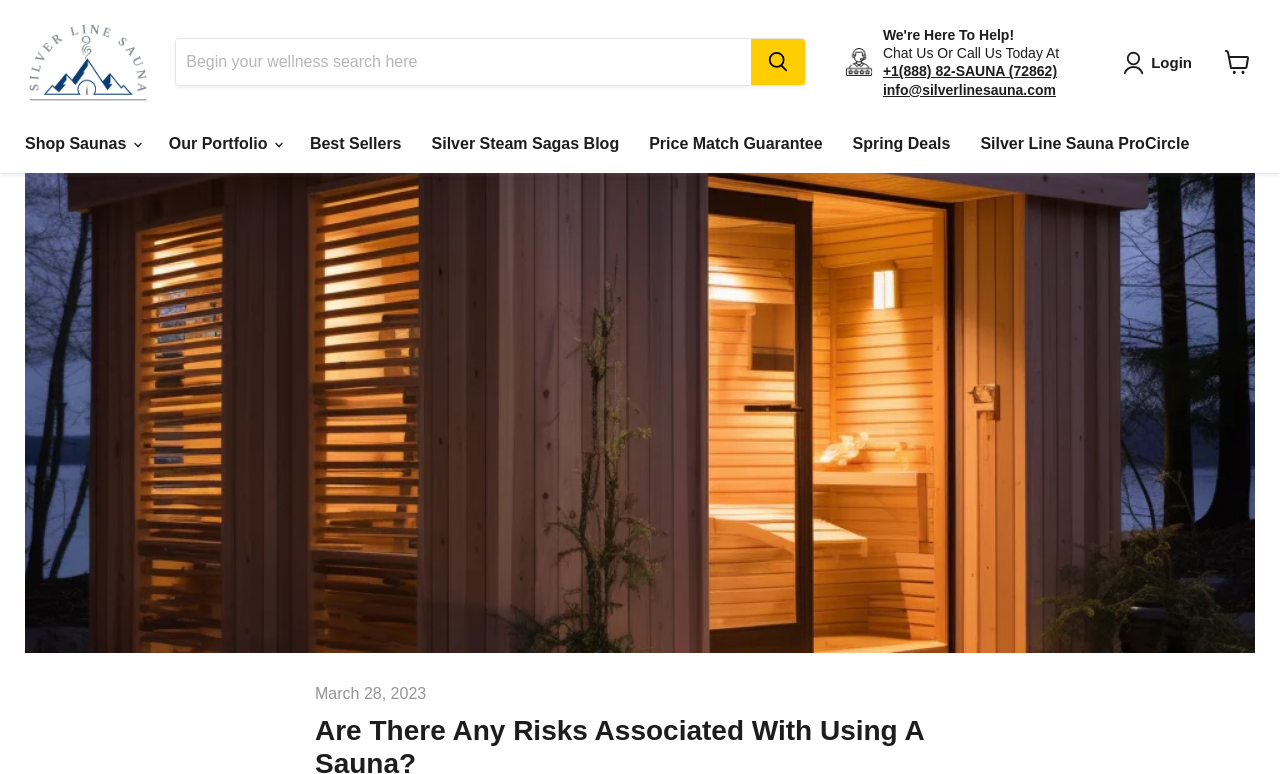Provide a one-word or one-phrase answer to the question:
How many links are in the 'Useful Links' section?

7